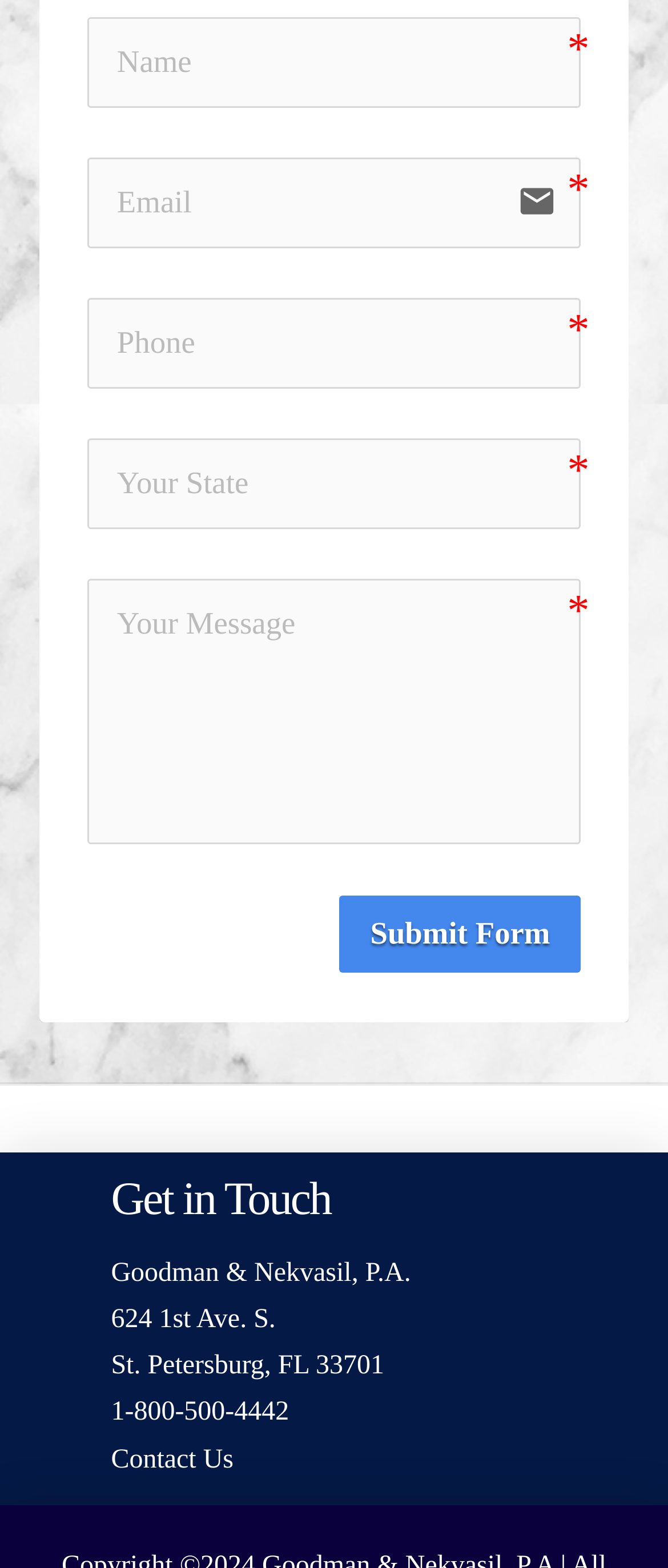What is the company name?
Using the image, provide a concise answer in one word or a short phrase.

Goodman & Nekvasil, P.A.